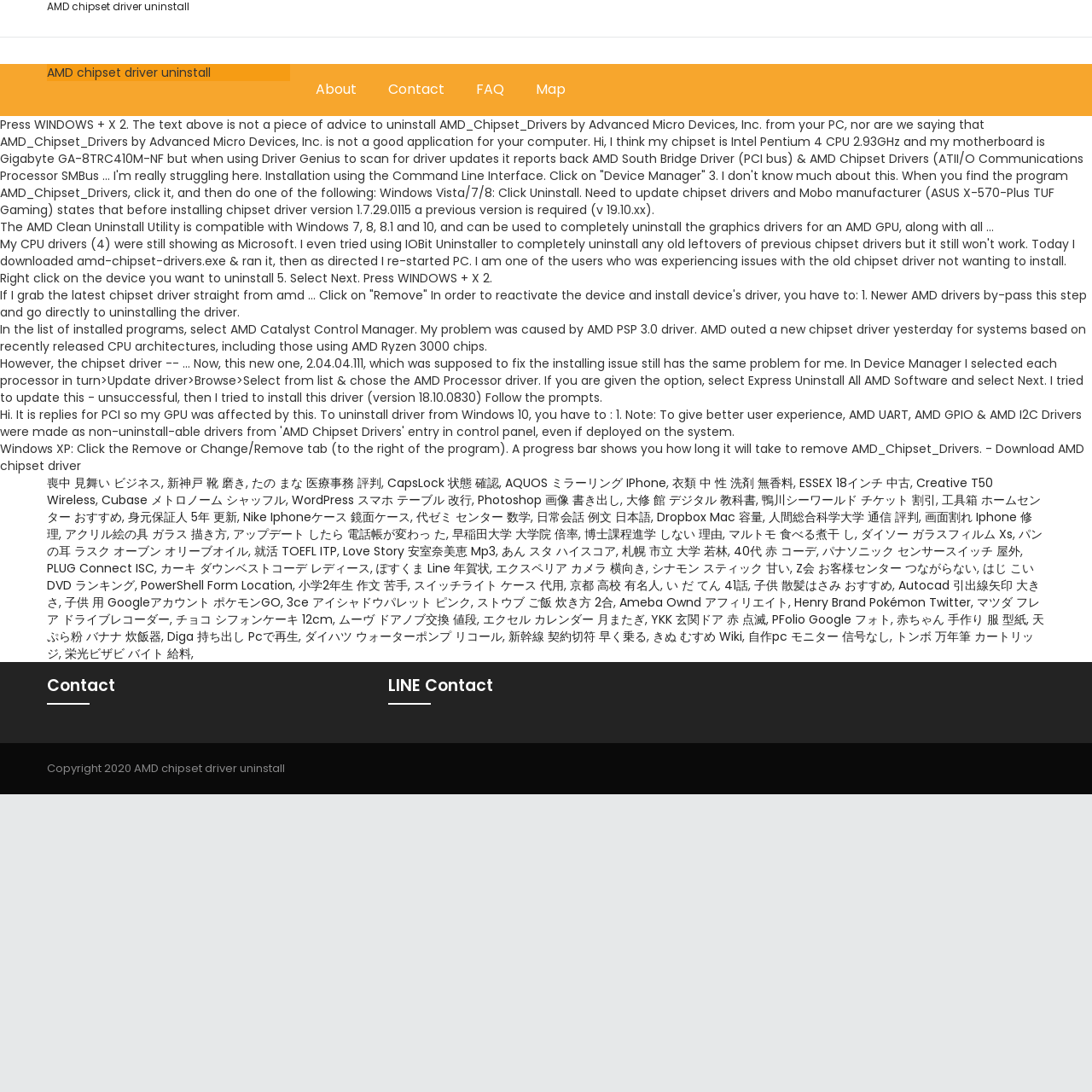Locate the UI element that matches the description はじ こい DVD ランキング in the webpage screenshot. Return the bounding box coordinates in the format (top-left x, top-left y, bottom-right x, bottom-right y), with values ranging from 0 to 1.

[0.043, 0.512, 0.947, 0.544]